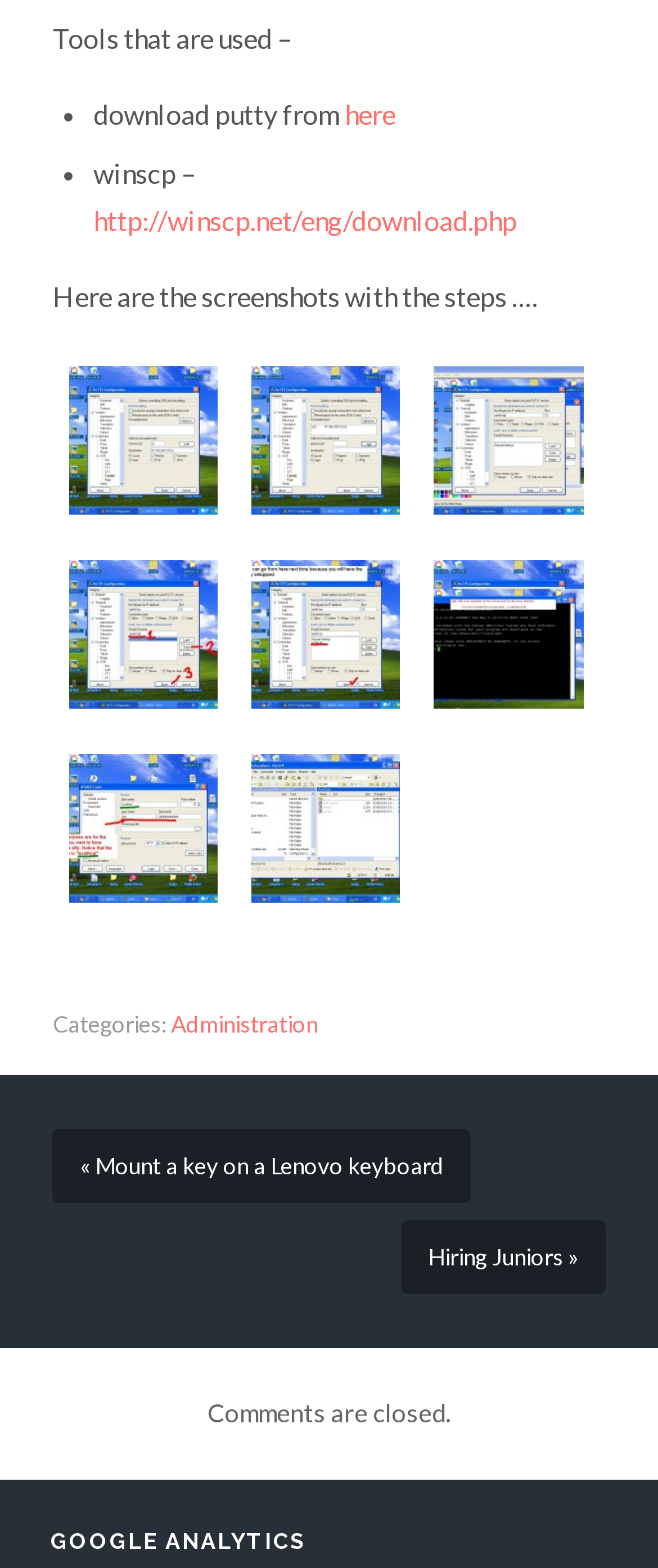What is the last section on the page?
Using the image as a reference, answer with just one word or a short phrase.

GOOGLE ANALYTICS